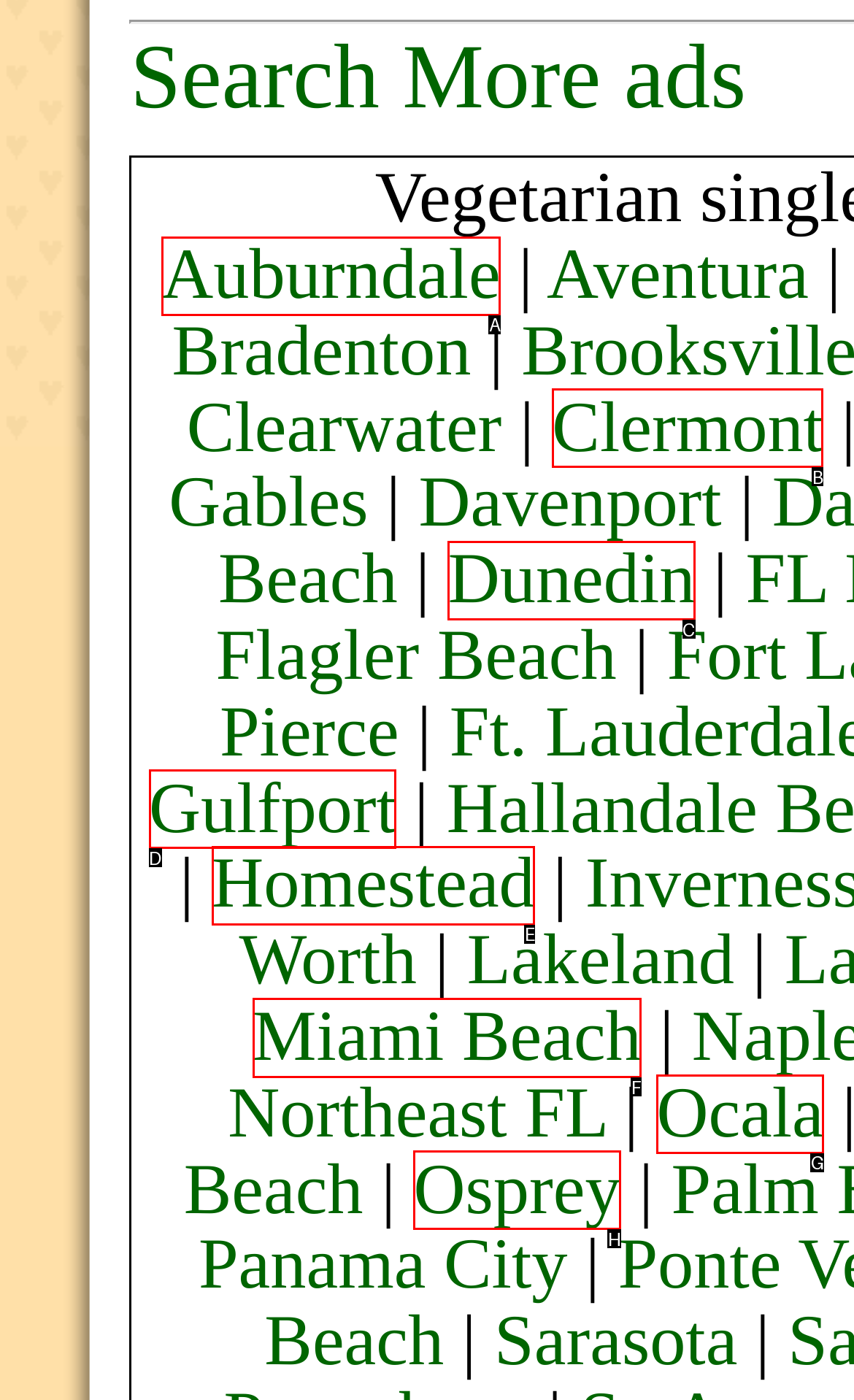Identify the correct HTML element to click for the task: Explore ads in Miami Beach. Provide the letter of your choice.

F